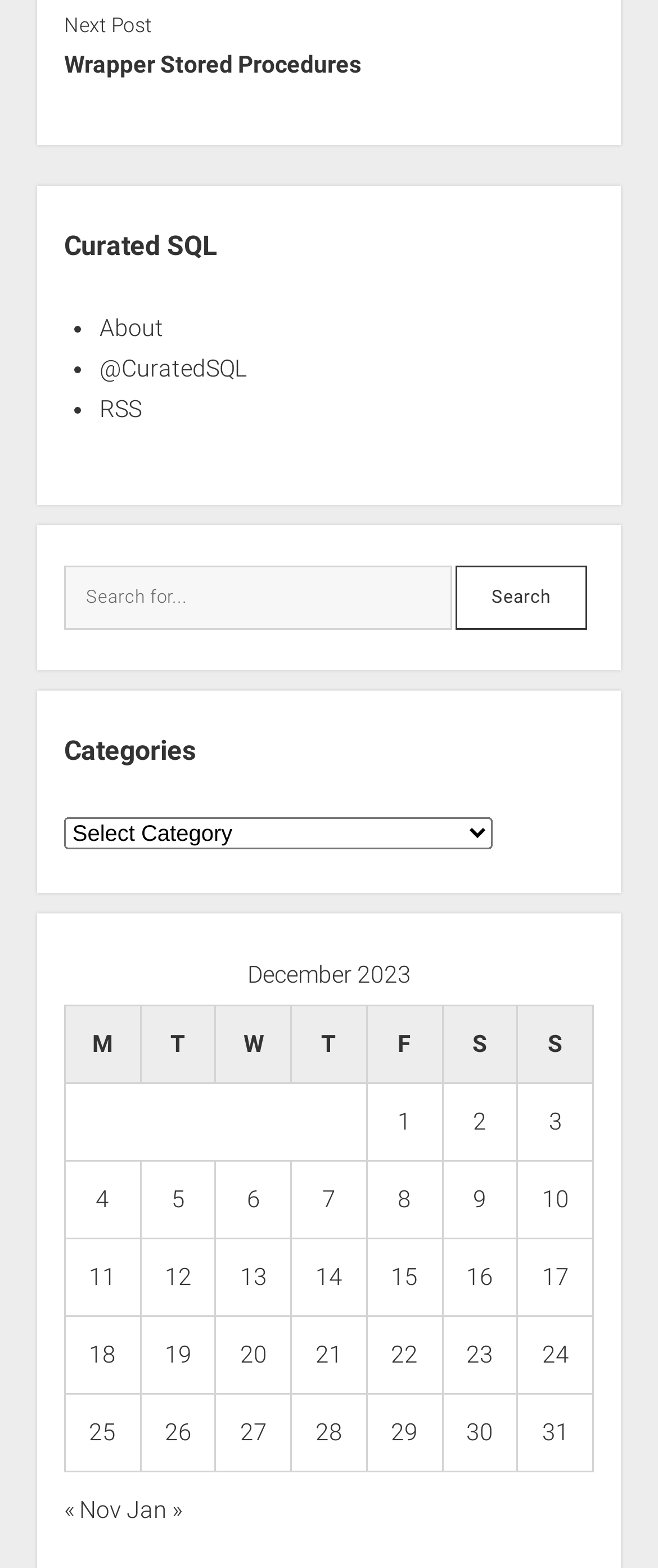Extract the bounding box coordinates for the described element: "Wrapper Stored Procedures". The coordinates should be represented as four float numbers between 0 and 1: [left, top, right, bottom].

[0.097, 0.028, 0.903, 0.054]